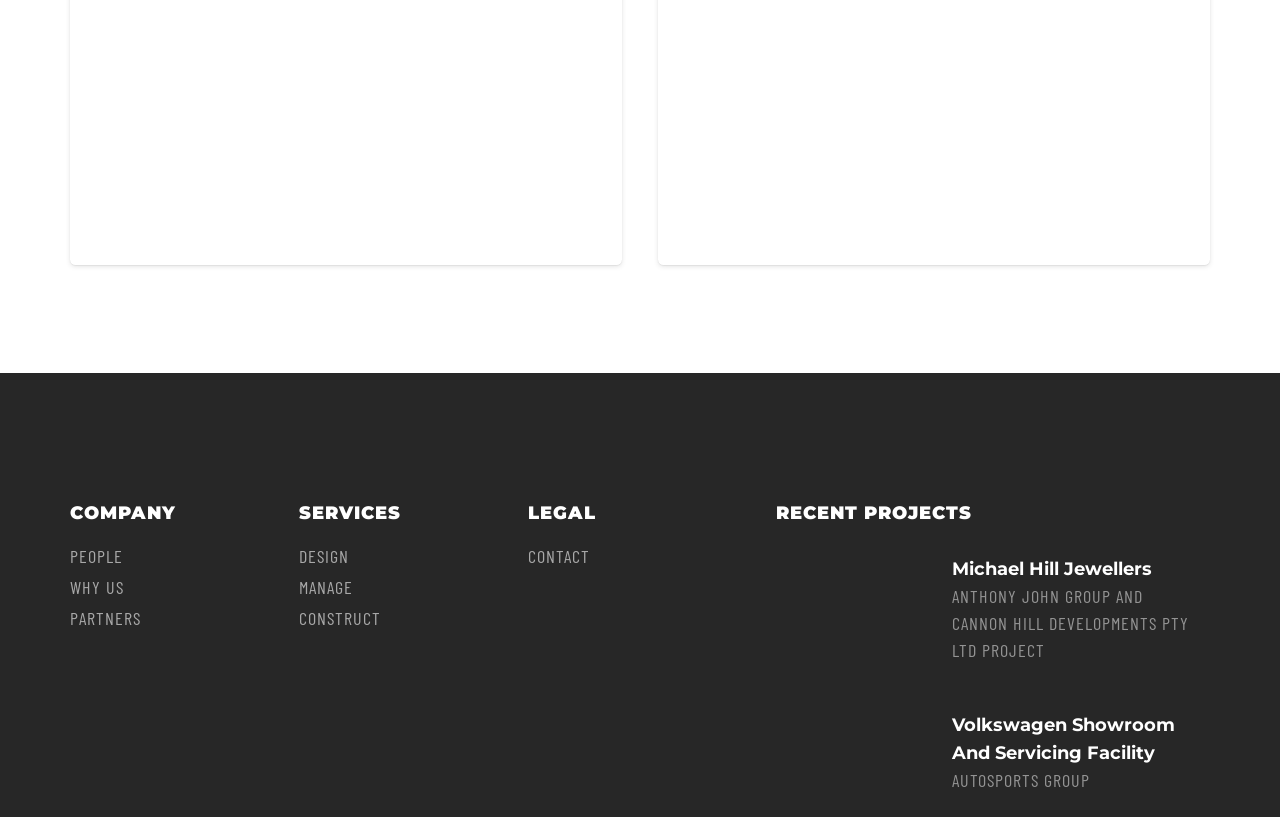Find the bounding box of the UI element described as follows: "Why Us".

[0.055, 0.704, 0.097, 0.731]